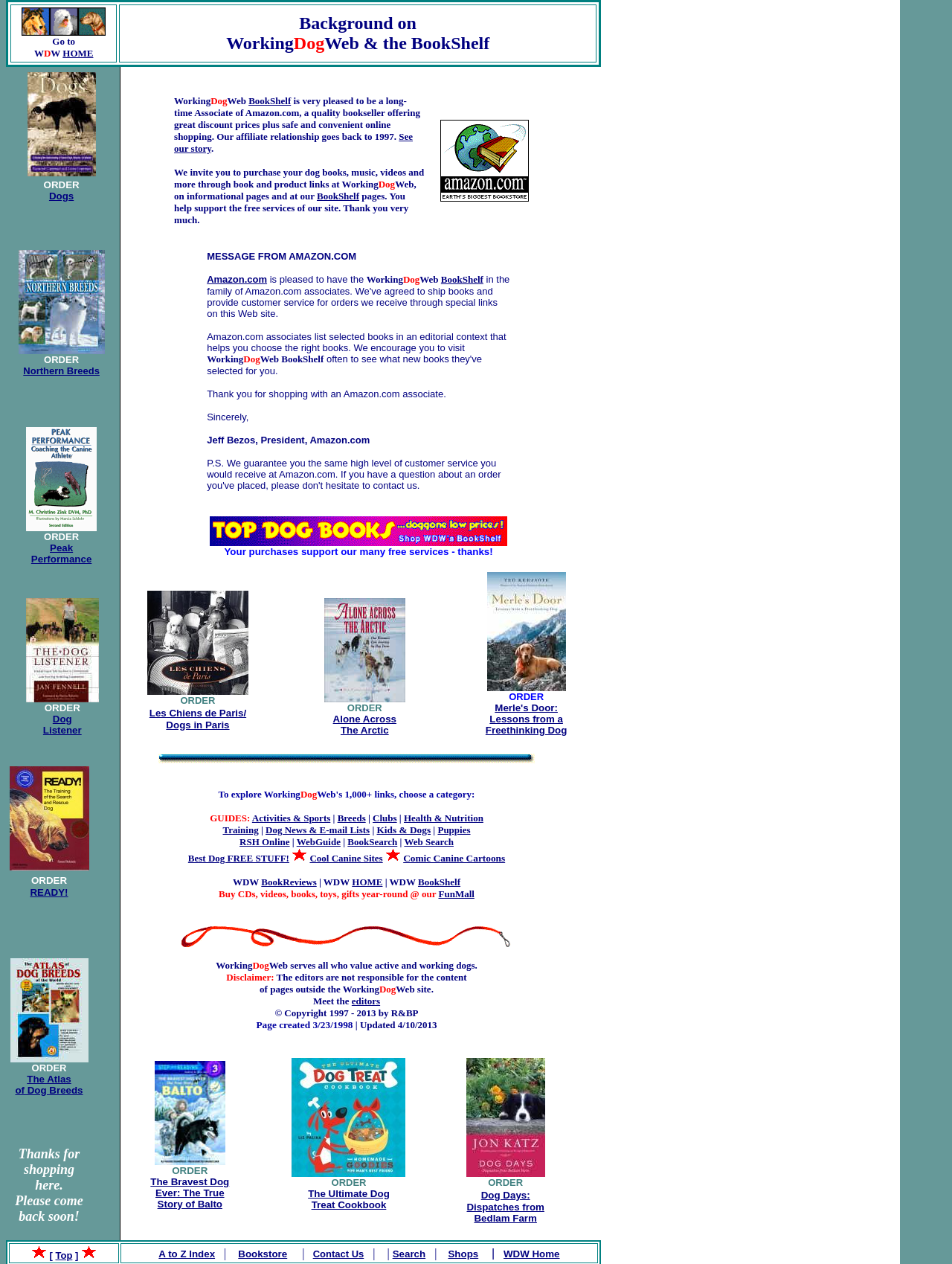Find the bounding box coordinates of the element you need to click on to perform this action: 'Click the link See our story'. The coordinates should be represented by four float values between 0 and 1, in the format [left, top, right, bottom].

[0.183, 0.104, 0.434, 0.122]